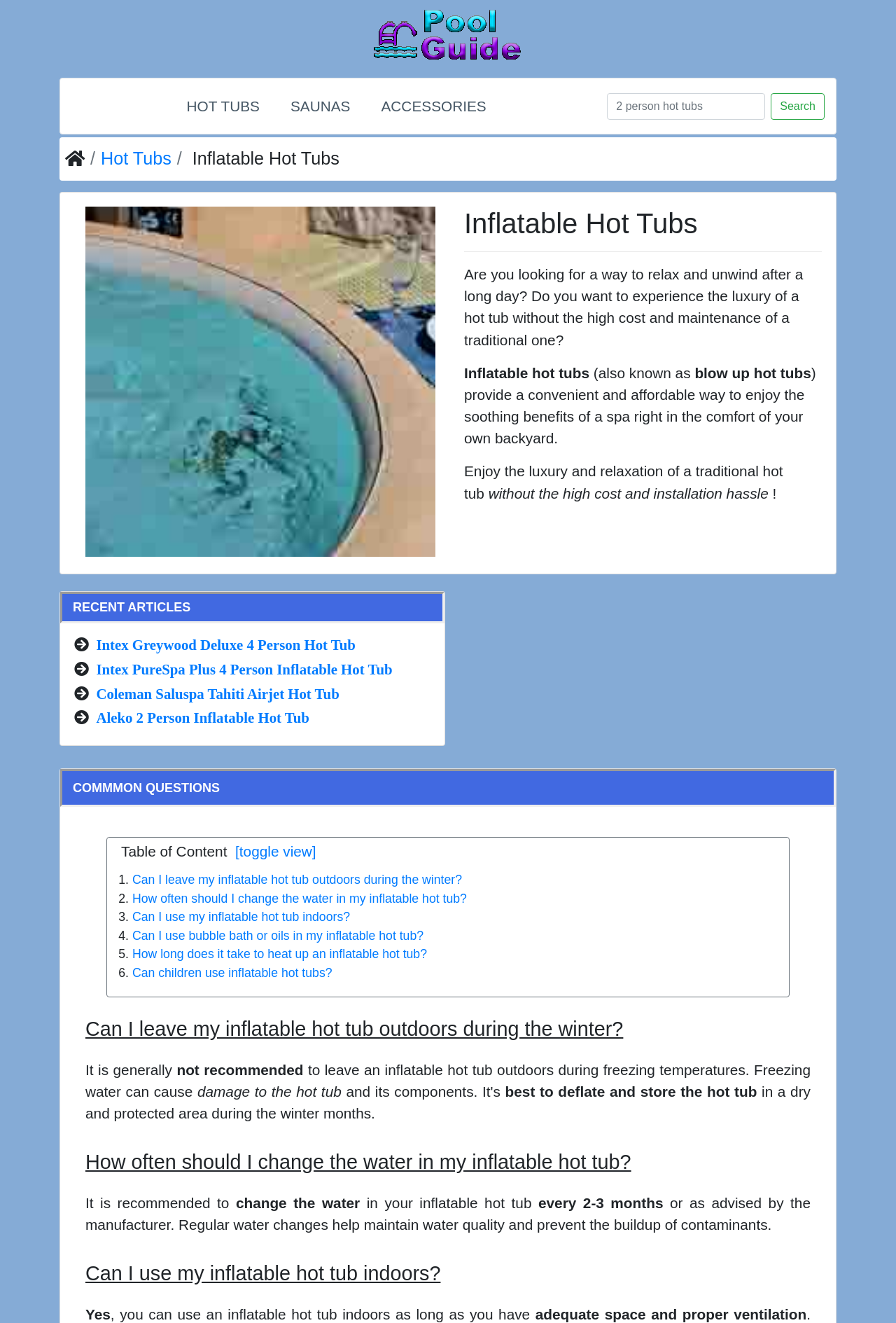Identify the bounding box coordinates for the element that needs to be clicked to fulfill this instruction: "click Web Stuff". Provide the coordinates in the format of four float numbers between 0 and 1: [left, top, right, bottom].

None